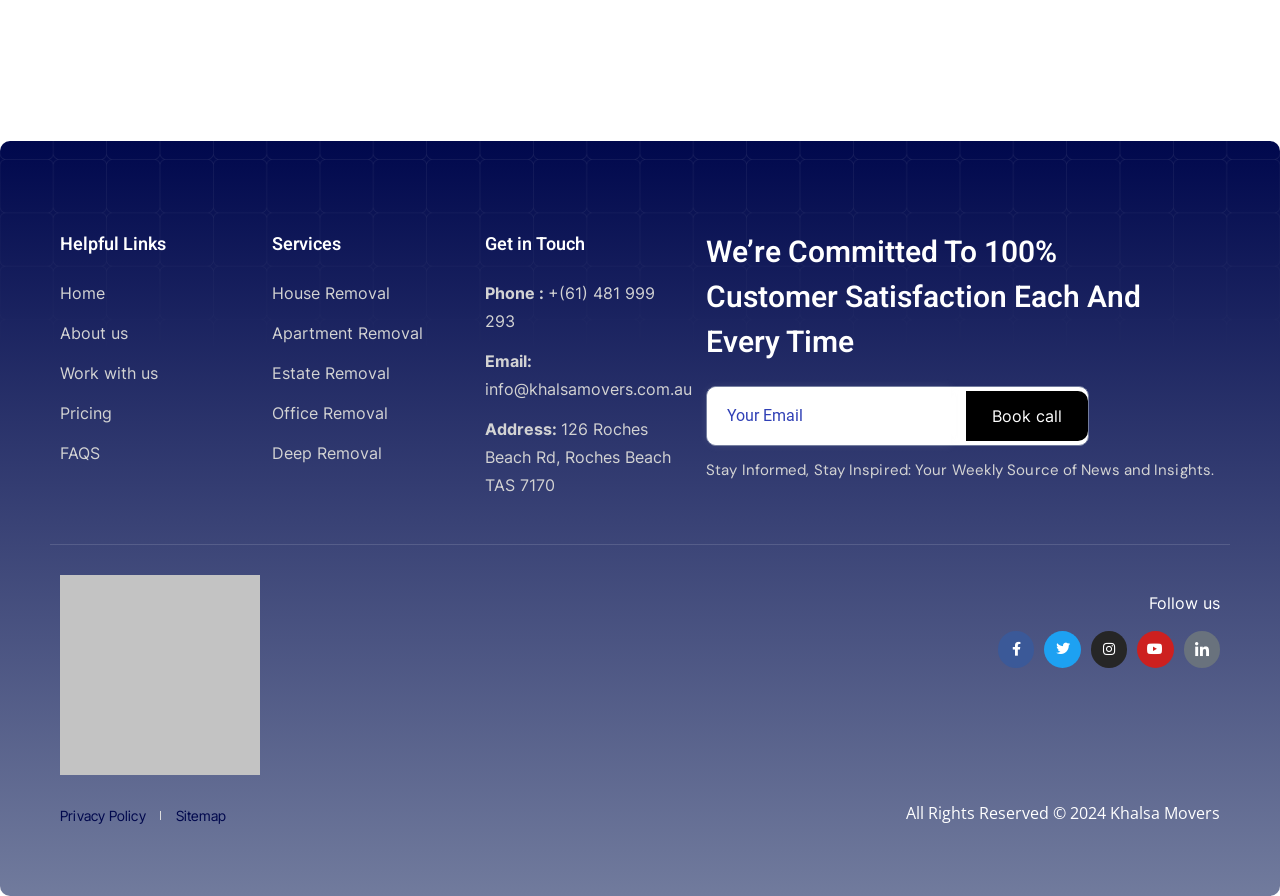Identify the bounding box coordinates of the clickable region to carry out the given instruction: "Click on the 'Facebook-f' link".

[0.794, 0.689, 0.801, 0.851]